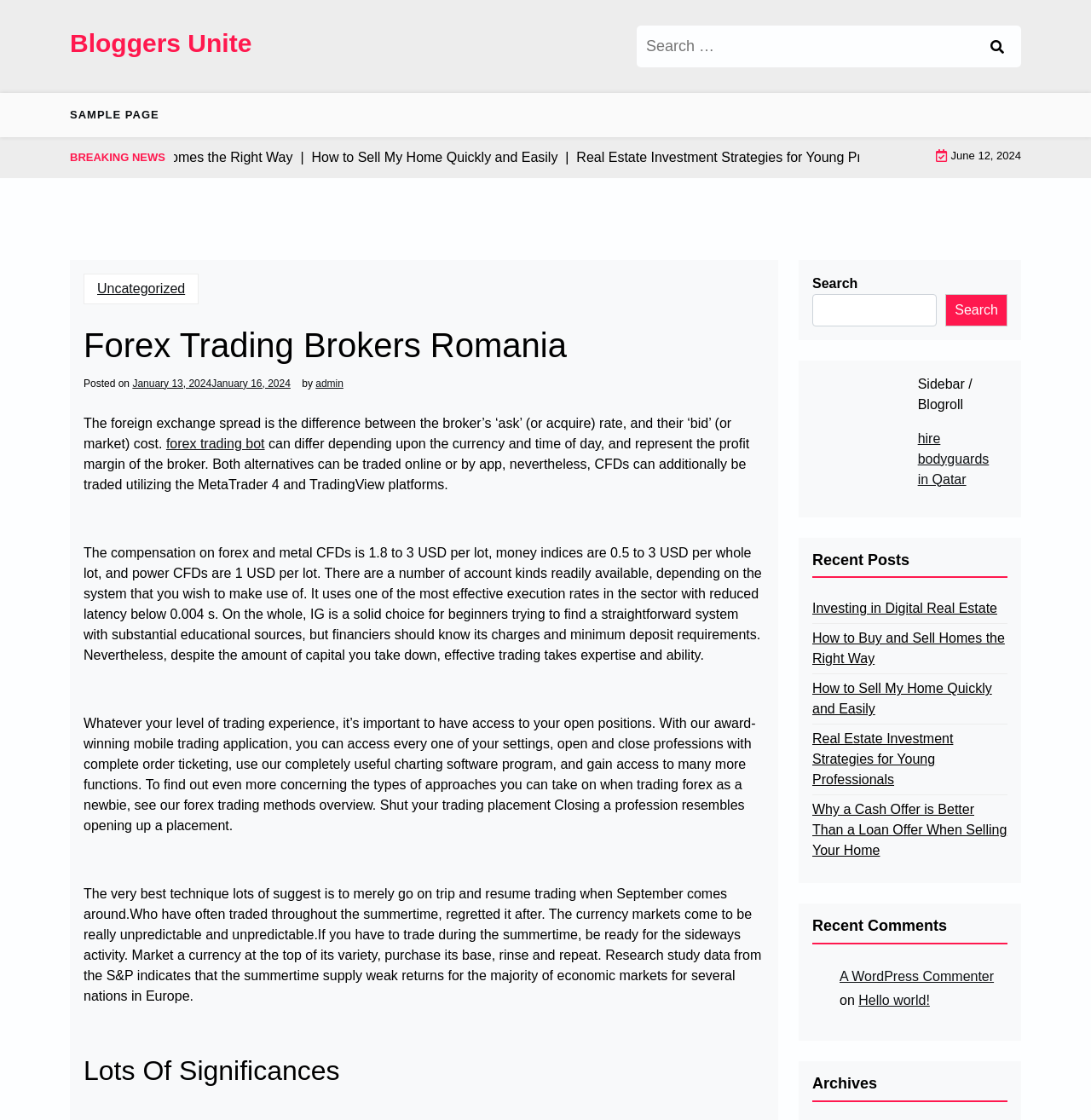Give a one-word or short phrase answer to this question: 
What is the purpose of the 'Recent Posts' section?

To display recent articles